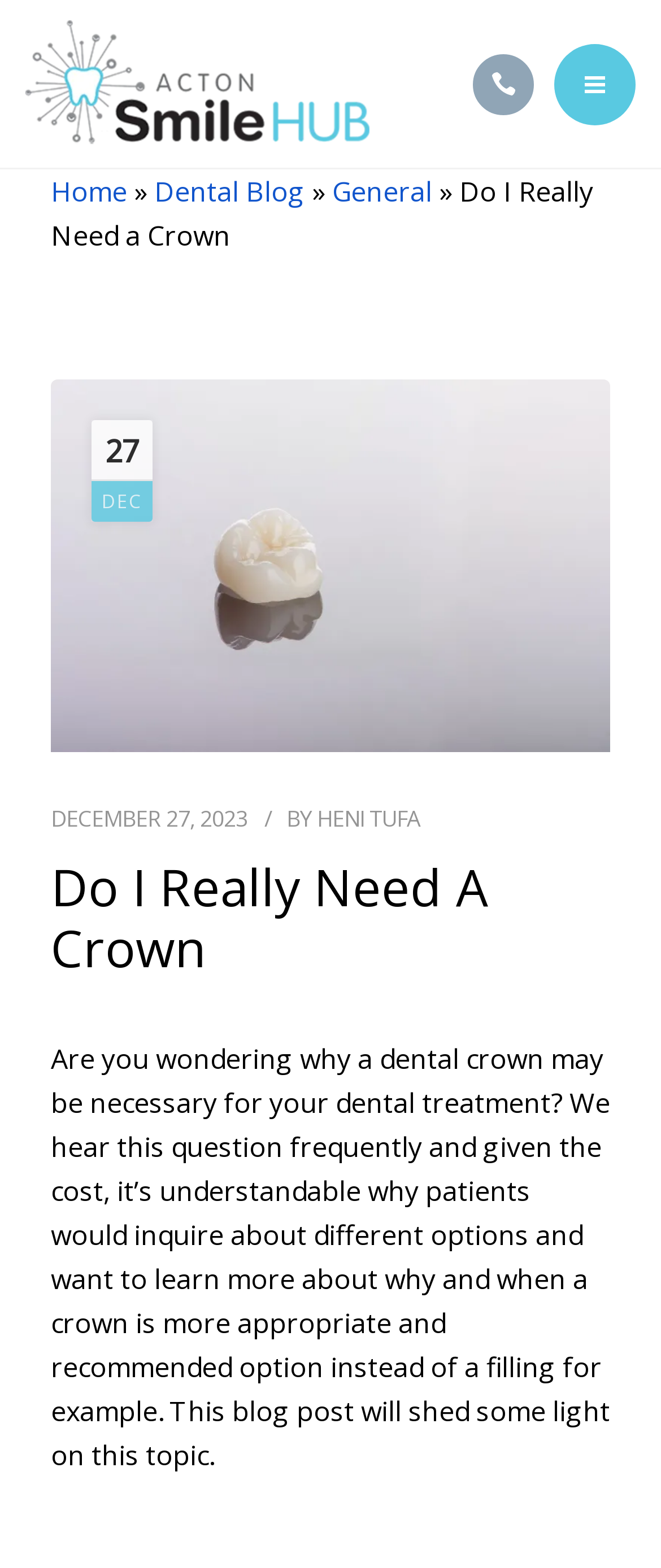Create an elaborate caption that covers all aspects of the webpage.

This webpage is about a blog post discussing the differences between a filling and a crown to repair a decayed or damaged tooth. At the top left, there is a link to "Family & Cosmetic Dentistry" accompanied by an image with the same name. On the top right, there are several links to different sections of the website, including "CONTACT US", "DENTAL SERVICES", "ABOUT", "BLOG", "RESOURCES", and "BOOK ONLINE". Below these links, there is a search bar with a button on the right.

Below the search bar, there is a link to "CALL US 978-263-7703". The main content of the webpage is a blog post, which has a navigation breadcrumb at the top showing the path "Home » Dental Blog » General". The title of the blog post is "Do I Really Need a Crown" and it has a date "DECEMBER 27, 2023" and an author "HENI TUFA" below it. There is also an image of a ceramic crown of human teeth on the right side of the title.

The blog post has a heading "Do I Really Need A Crown" and a paragraph of text that explains the purpose of the post, which is to discuss the differences between a filling and a crown and when a crown is necessary. At the bottom of the page, there is a link to "Back to top".